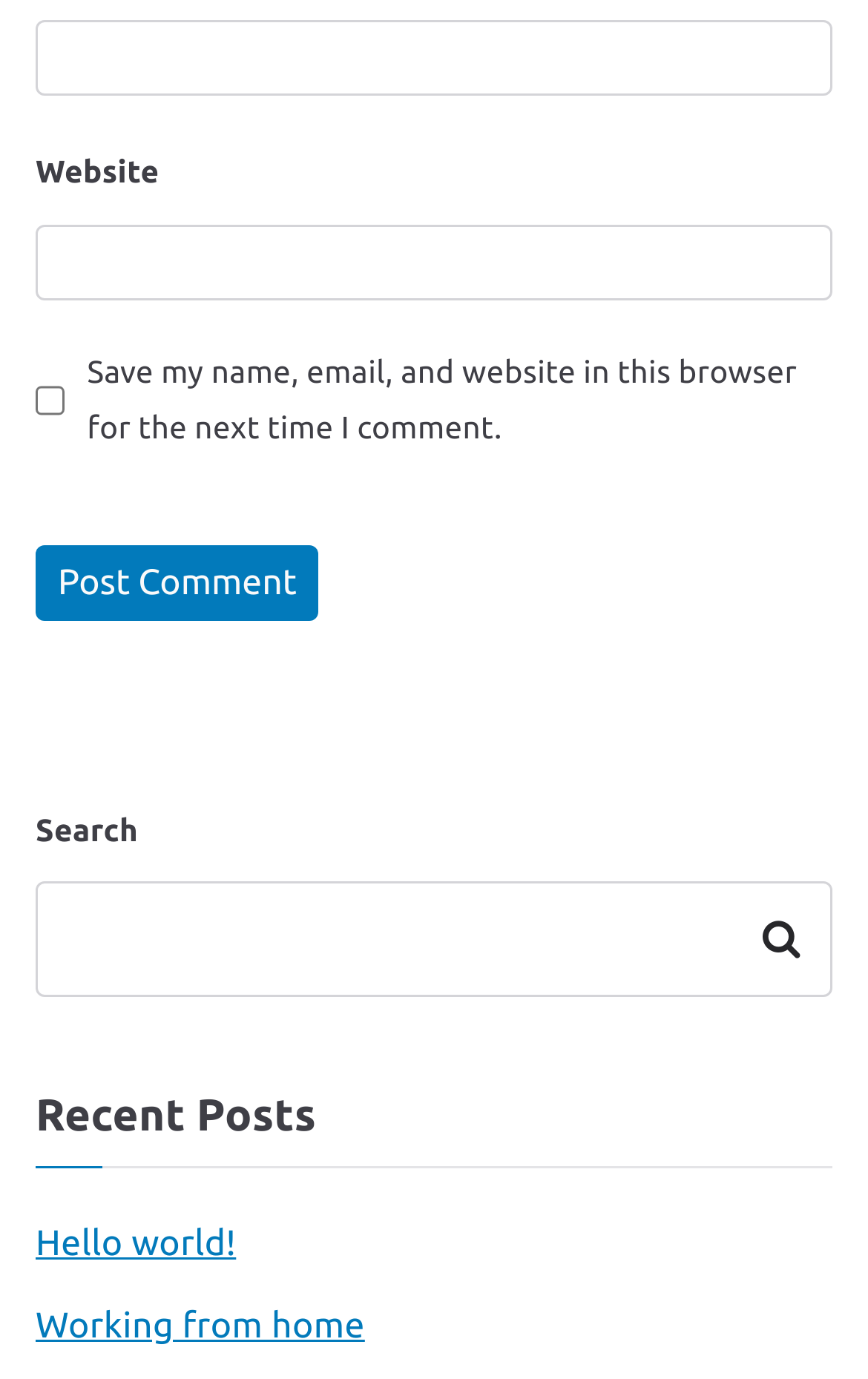Please identify the bounding box coordinates of the area that needs to be clicked to follow this instruction: "Post a comment".

[0.041, 0.395, 0.368, 0.45]